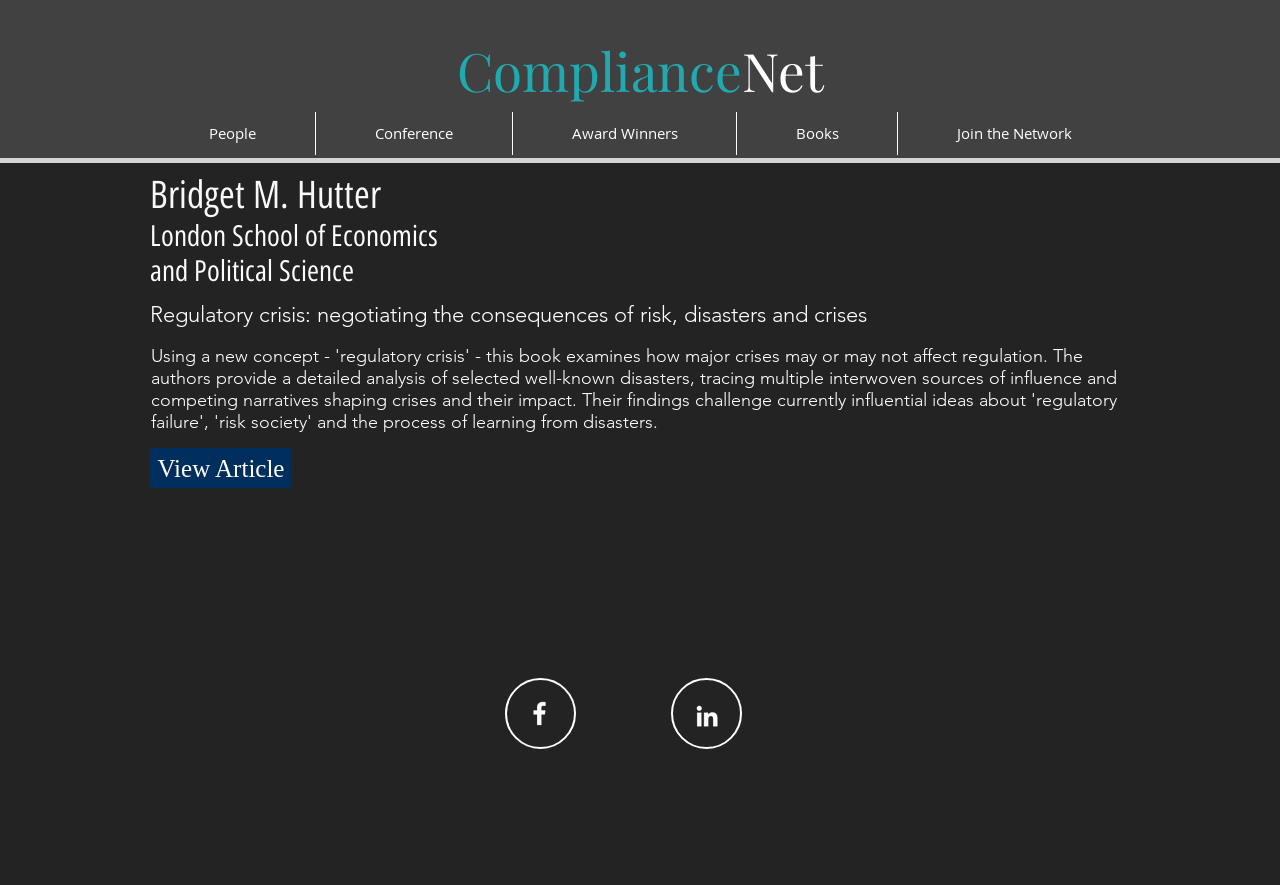What is the topic of the article mentioned on the webpage?
Look at the image and answer the question with a single word or phrase.

Regulatory crisis